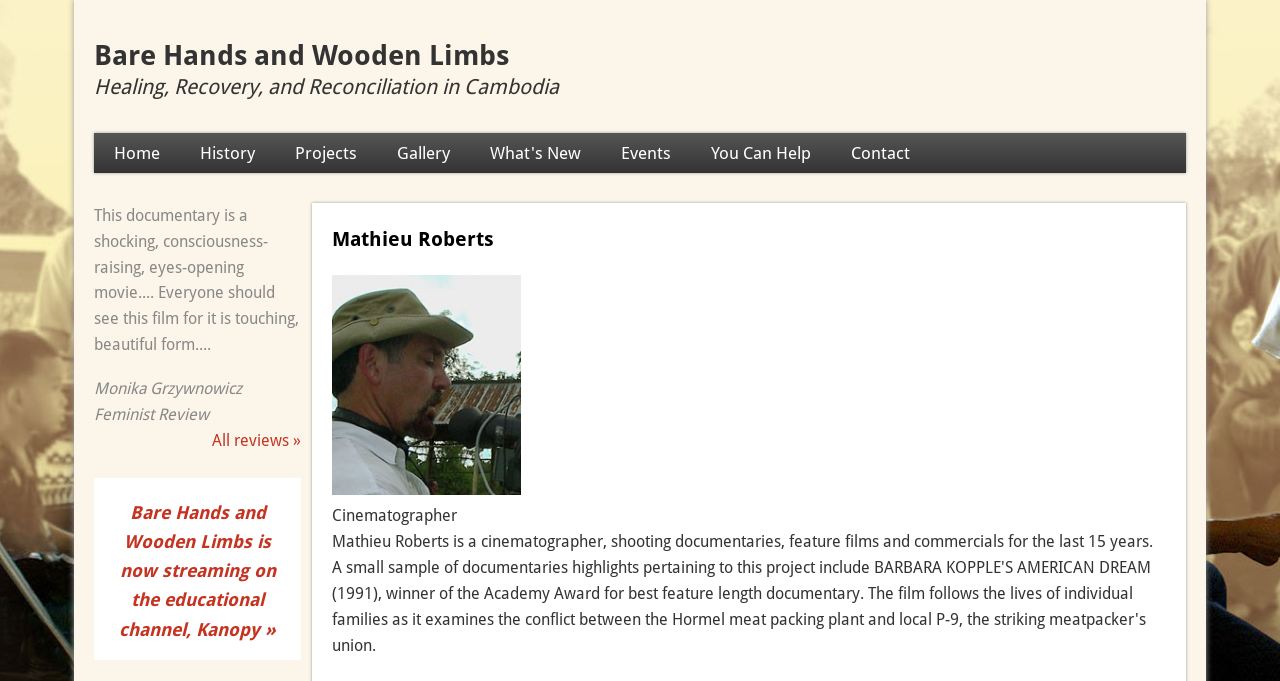Who reviewed the documentary?
Deliver a detailed and extensive answer to the question.

I found a static text 'Monika Grzywnowicz' followed by 'Feminist Review', which suggests that Monika Grzywnowicz is the reviewer of the documentary.